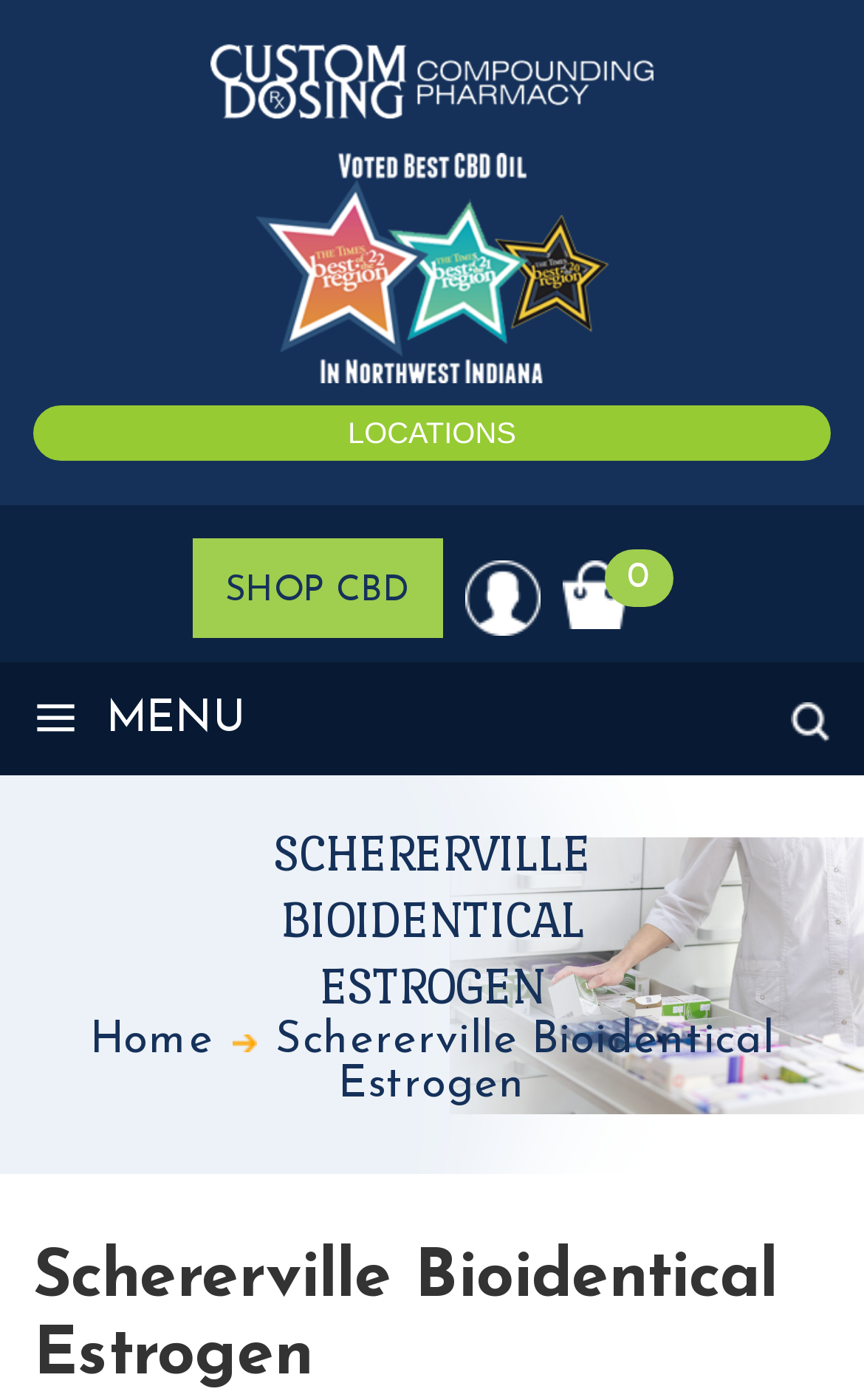Locate the bounding box coordinates of the clickable region necessary to complete the following instruction: "Visit the SHOP CBD page". Provide the coordinates in the format of four float numbers between 0 and 1, i.e., [left, top, right, bottom].

[0.222, 0.384, 0.512, 0.456]